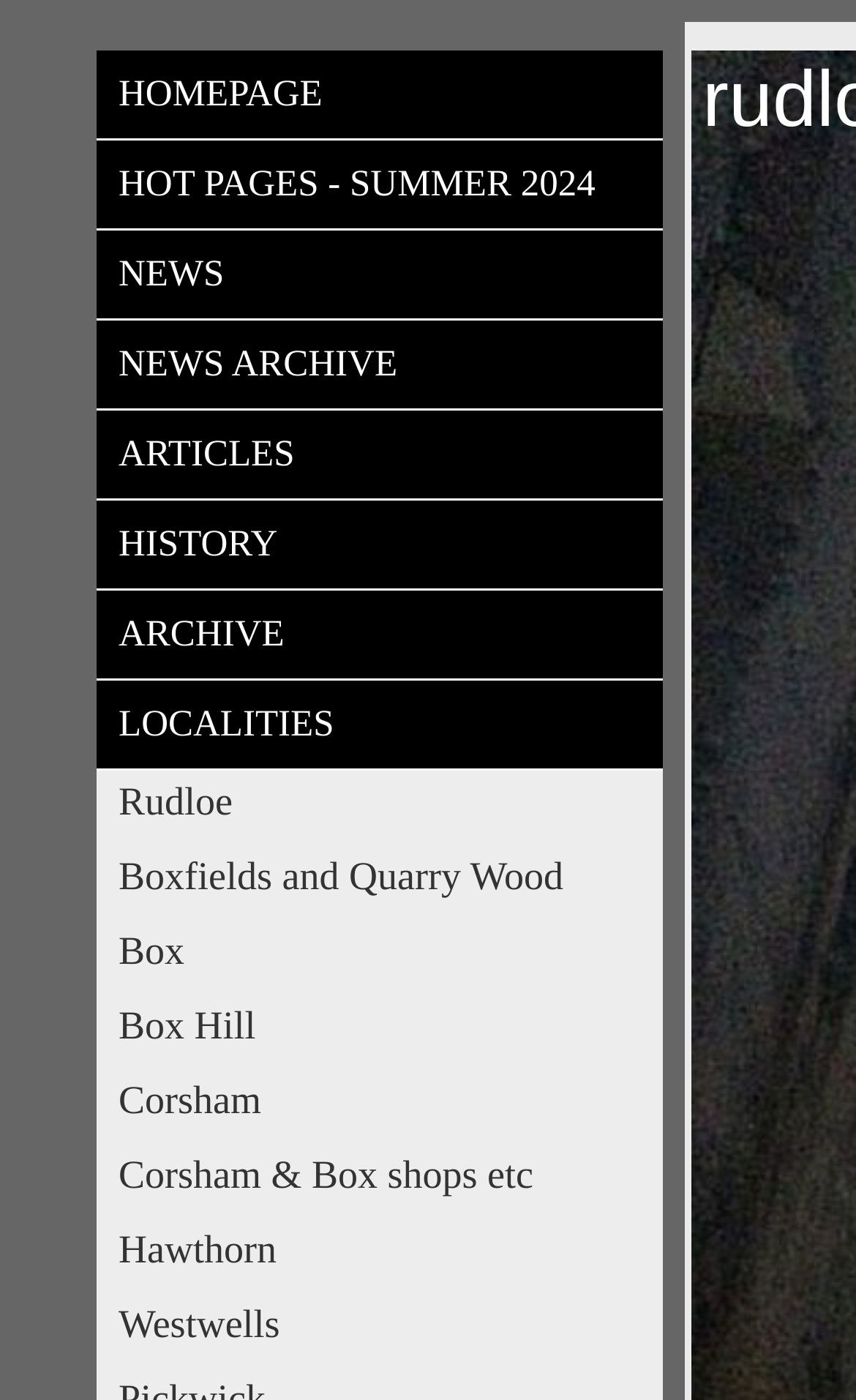Please predict the bounding box coordinates of the element's region where a click is necessary to complete the following instruction: "read news". The coordinates should be represented by four float numbers between 0 and 1, i.e., [left, top, right, bottom].

[0.113, 0.165, 0.774, 0.229]